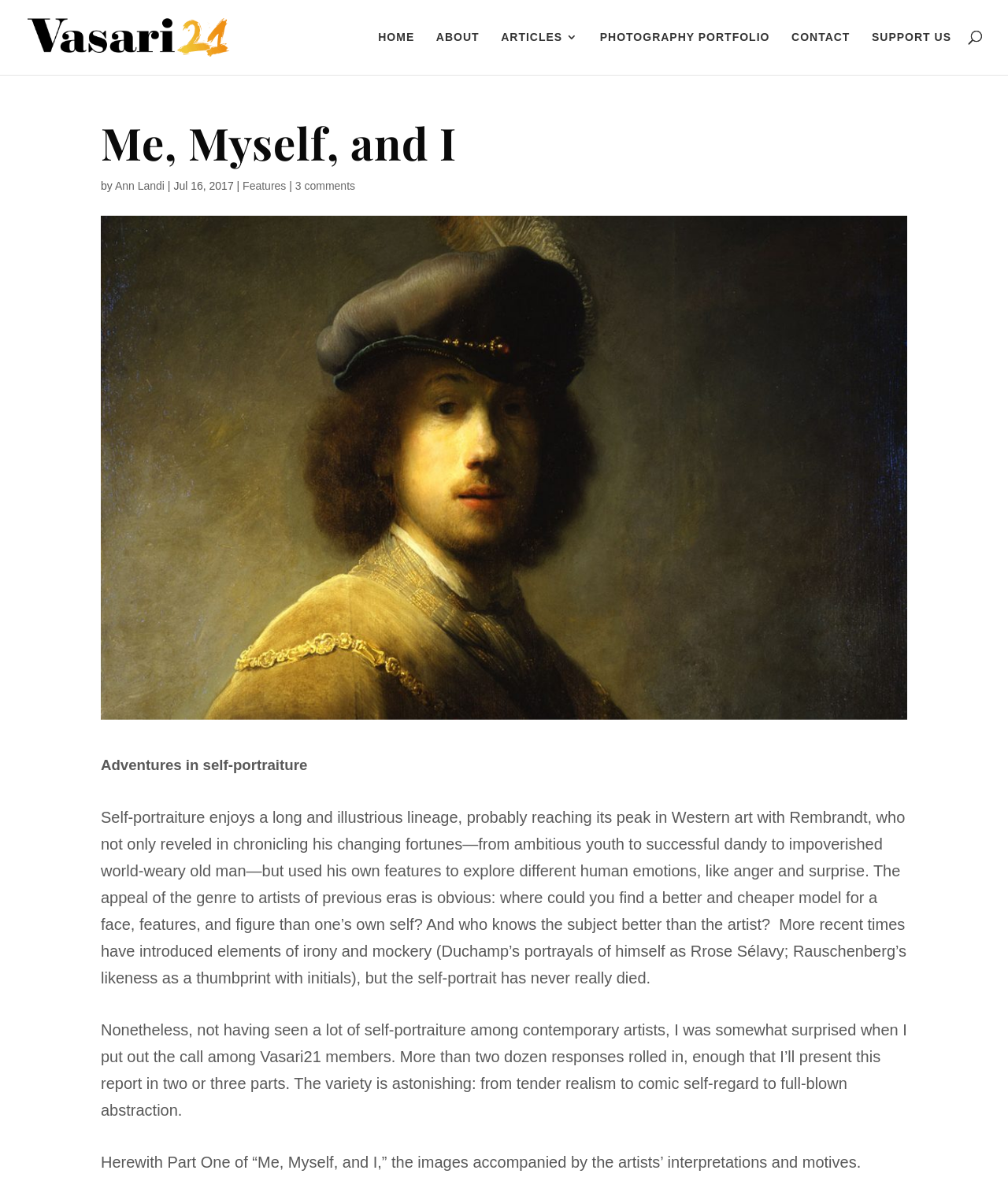Determine the bounding box coordinates (top-left x, top-left y, bottom-right x, bottom-right y) of the UI element described in the following text: Ann Landi

[0.114, 0.151, 0.163, 0.162]